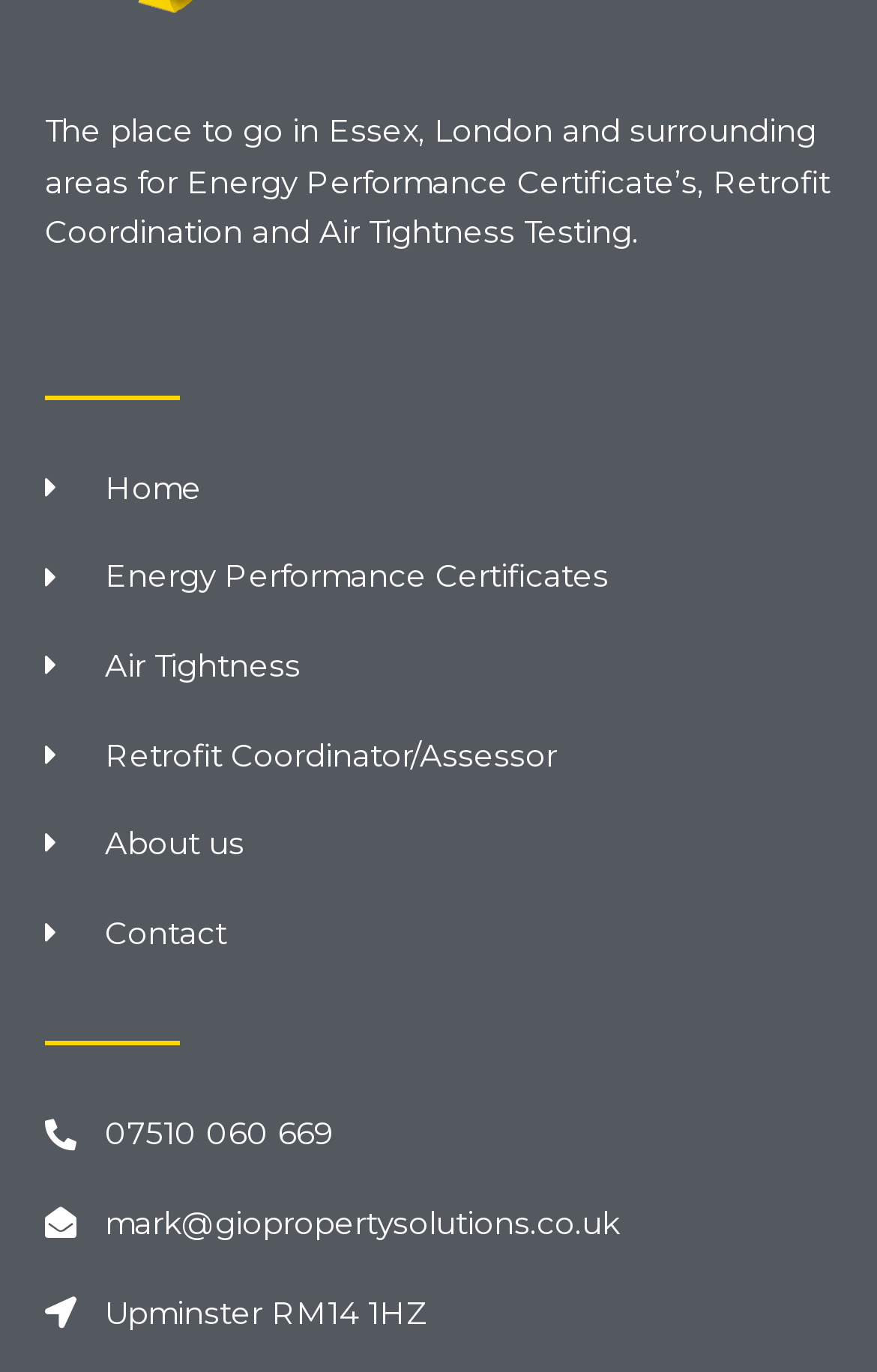Please locate the bounding box coordinates of the element's region that needs to be clicked to follow the instruction: "go to home page". The bounding box coordinates should be provided as four float numbers between 0 and 1, i.e., [left, top, right, bottom].

[0.051, 0.337, 0.949, 0.374]